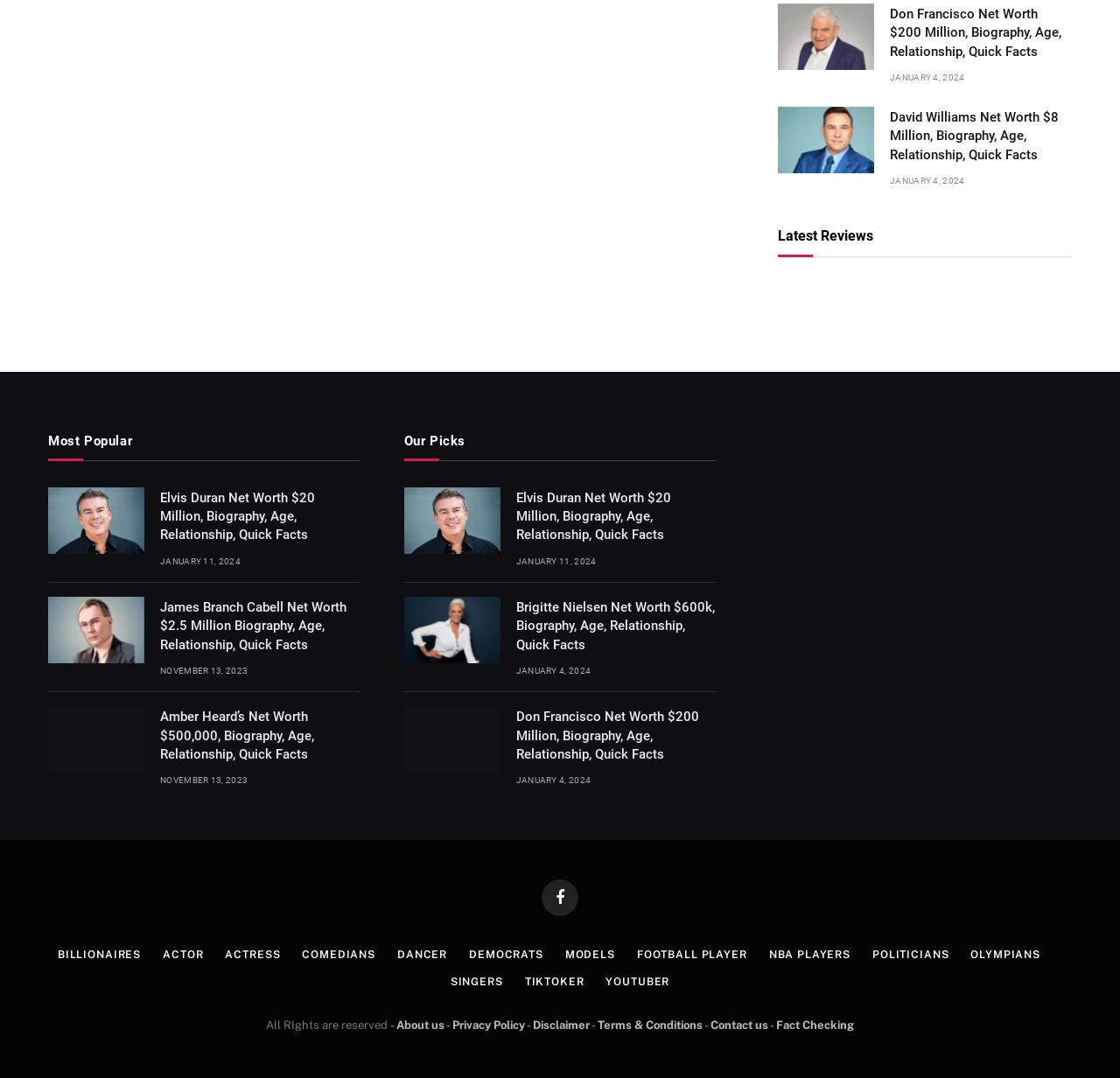Locate the bounding box coordinates of the clickable area needed to fulfill the instruction: "Go to Facebook".

[0.484, 0.816, 0.516, 0.85]